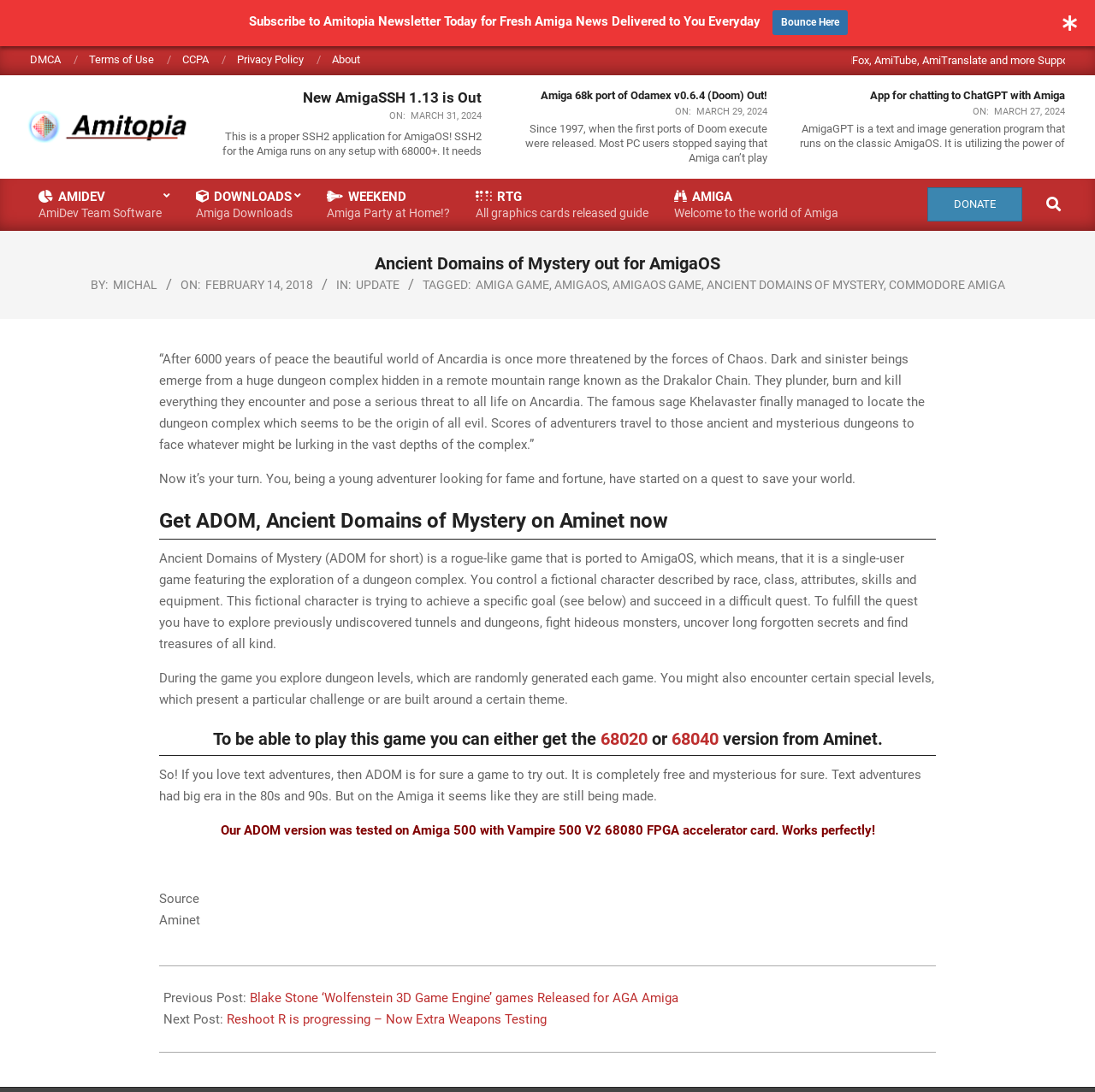What is the purpose of the game Ancient Domains of Mystery?
Provide a detailed and extensive answer to the question.

I determined the answer by reading the text '“After 6000 years of peace the beautiful world of Ancardia is once more threatened by the forces of Chaos...” and the subsequent text which describes the goal of the game.